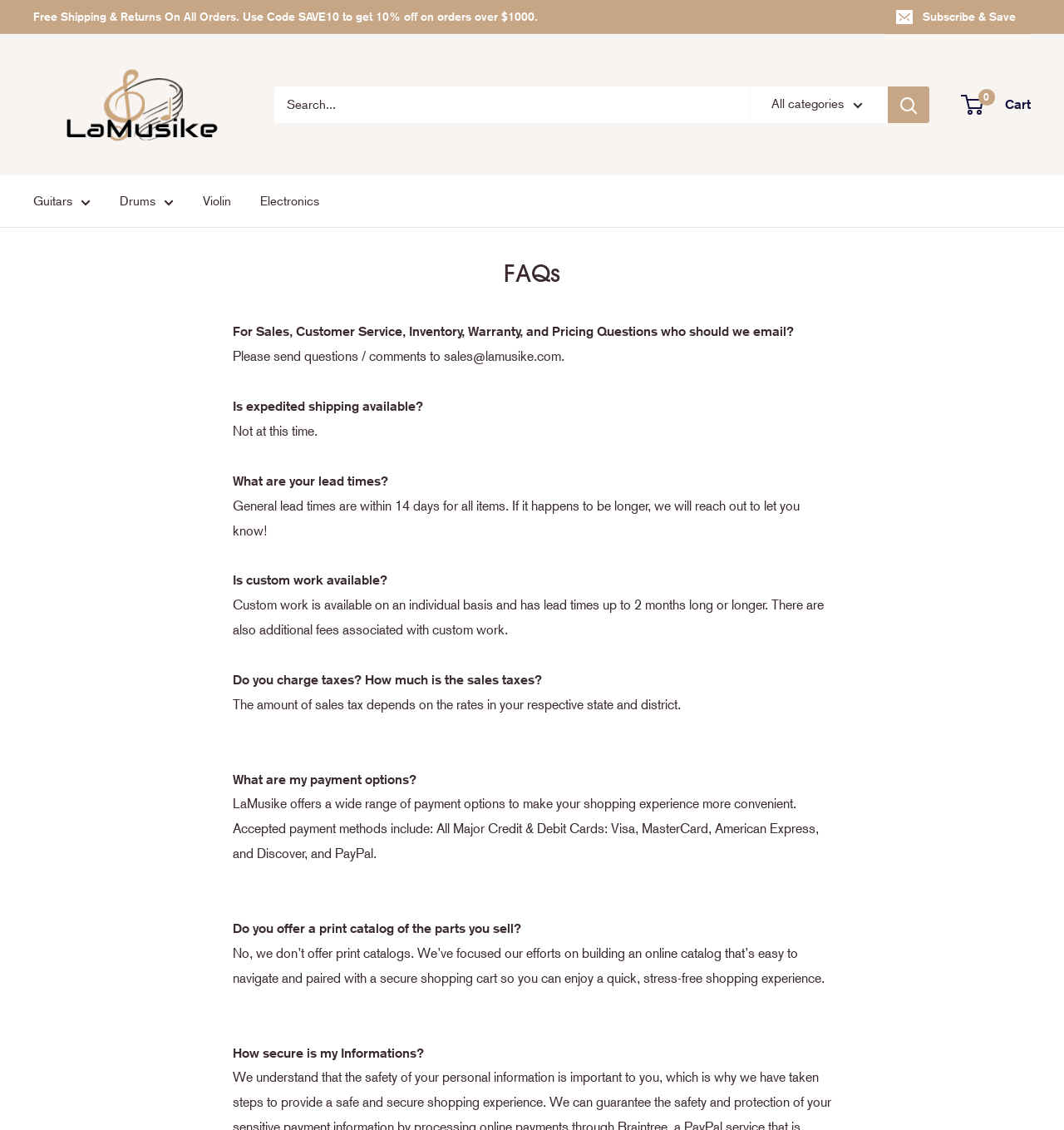Create a detailed narrative describing the layout and content of the webpage.

The webpage is a FAQ page for LaMusike, an online store selling musical instruments and equipment. At the top of the page, there is a promotional banner announcing free shipping and returns on all orders, with a code to get 10% off on orders over $1000. Below the banner, there is a search bar with a dropdown menu to select categories, accompanied by a search button.

On the top-right corner, there is a link to the cart and a navigation menu with links to different categories, including Guitars, Drums, Violin, and Electronics. 

The main content of the page is divided into sections, each addressing a specific question. The questions are listed in a vertical column, with the answers provided below each question. The questions cover topics such as sales, customer service, inventory, warranty, pricing, shipping, lead times, custom work, taxes, payment options, and catalog availability. The answers are concise and provide detailed information on each topic.

There is also a logo of LaMusike at the top-left corner, which is a clickable link. Above the FAQ sections, there is a heading that reads "FAQs".